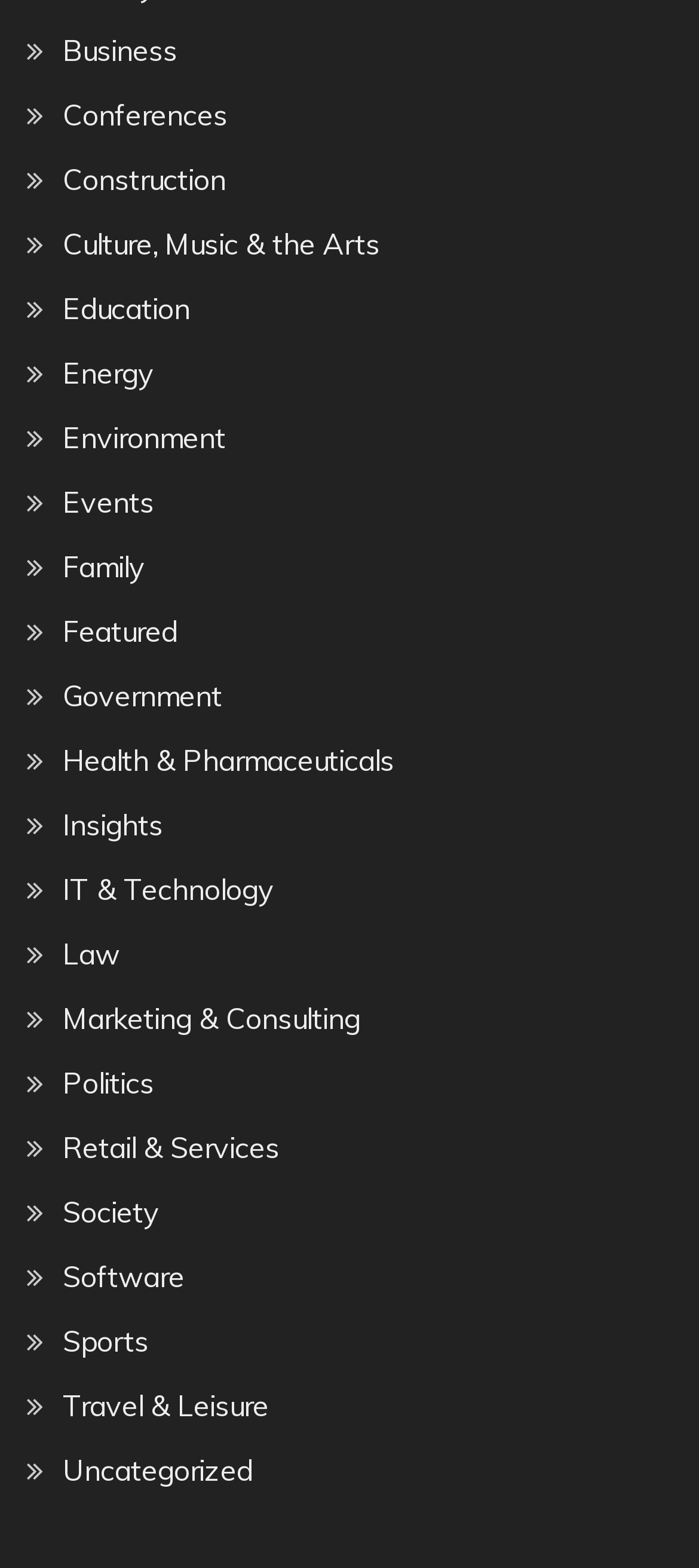Select the bounding box coordinates of the element I need to click to carry out the following instruction: "Click on Business".

[0.09, 0.02, 0.254, 0.043]